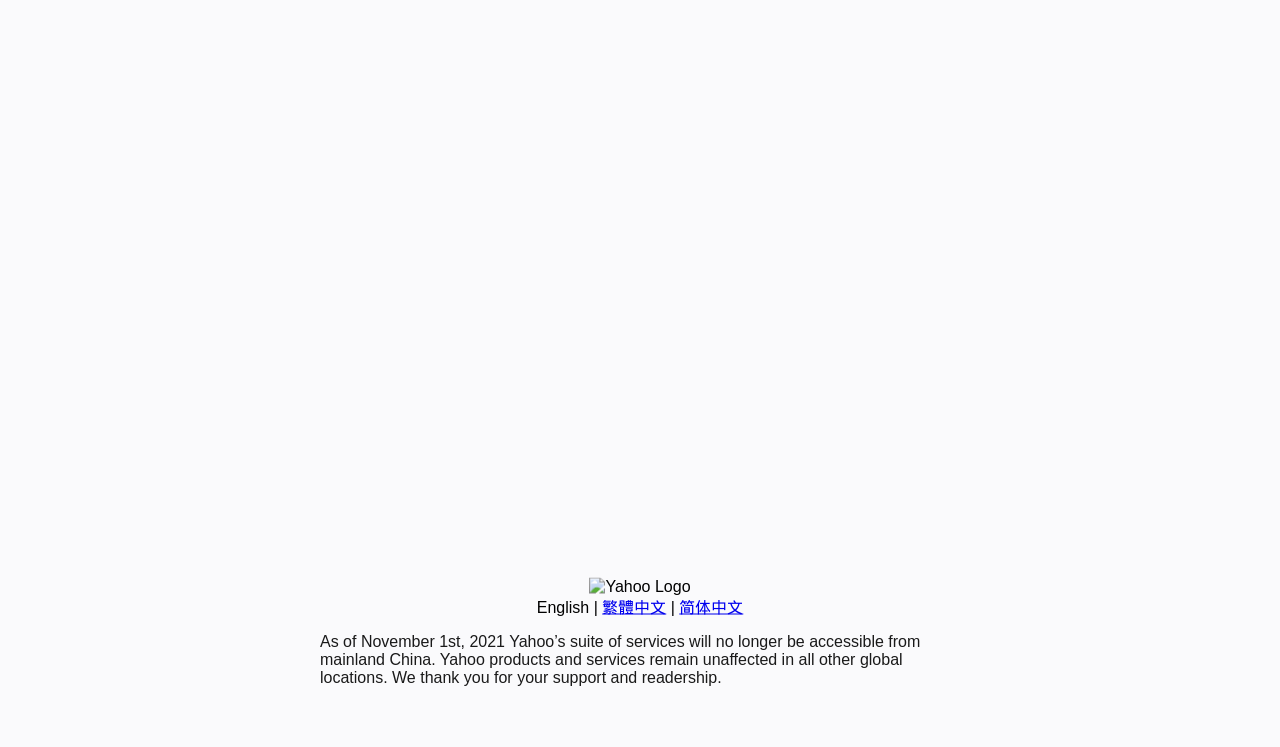Identify the bounding box of the HTML element described as: "简体中文".

[0.531, 0.801, 0.581, 0.824]